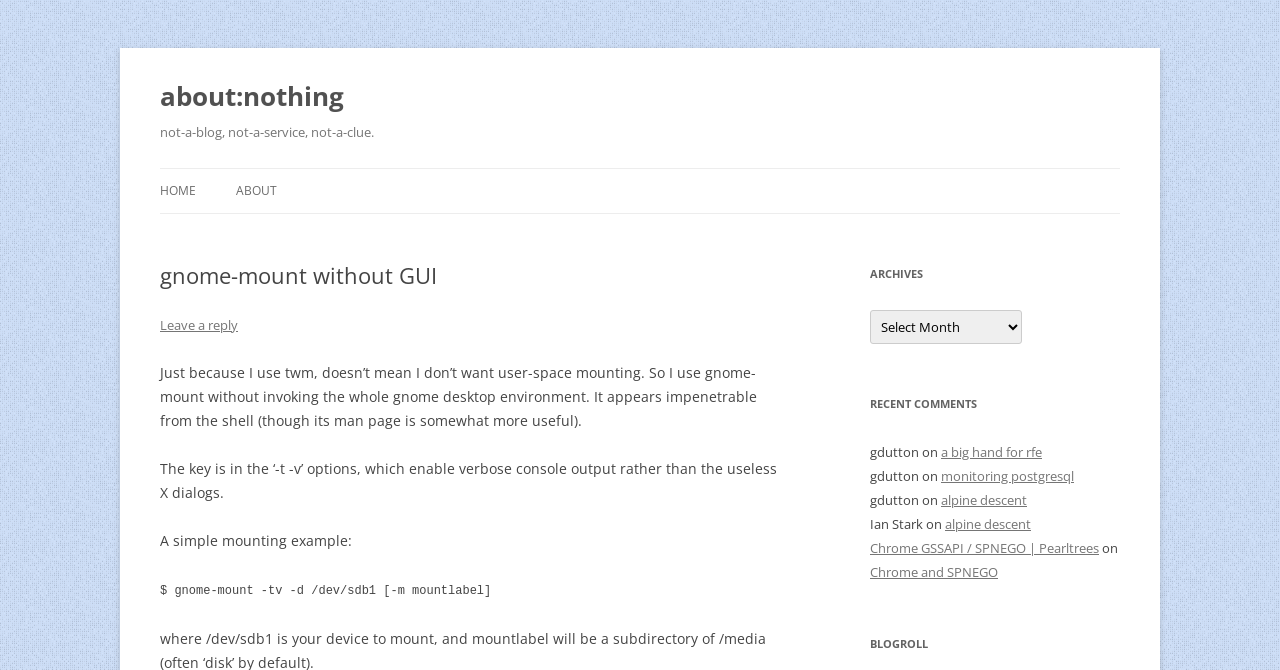Please identify the bounding box coordinates of the clickable area that will fulfill the following instruction: "Click the 'alpine descent' link". The coordinates should be in the format of four float numbers between 0 and 1, i.e., [left, top, right, bottom].

[0.735, 0.733, 0.802, 0.76]